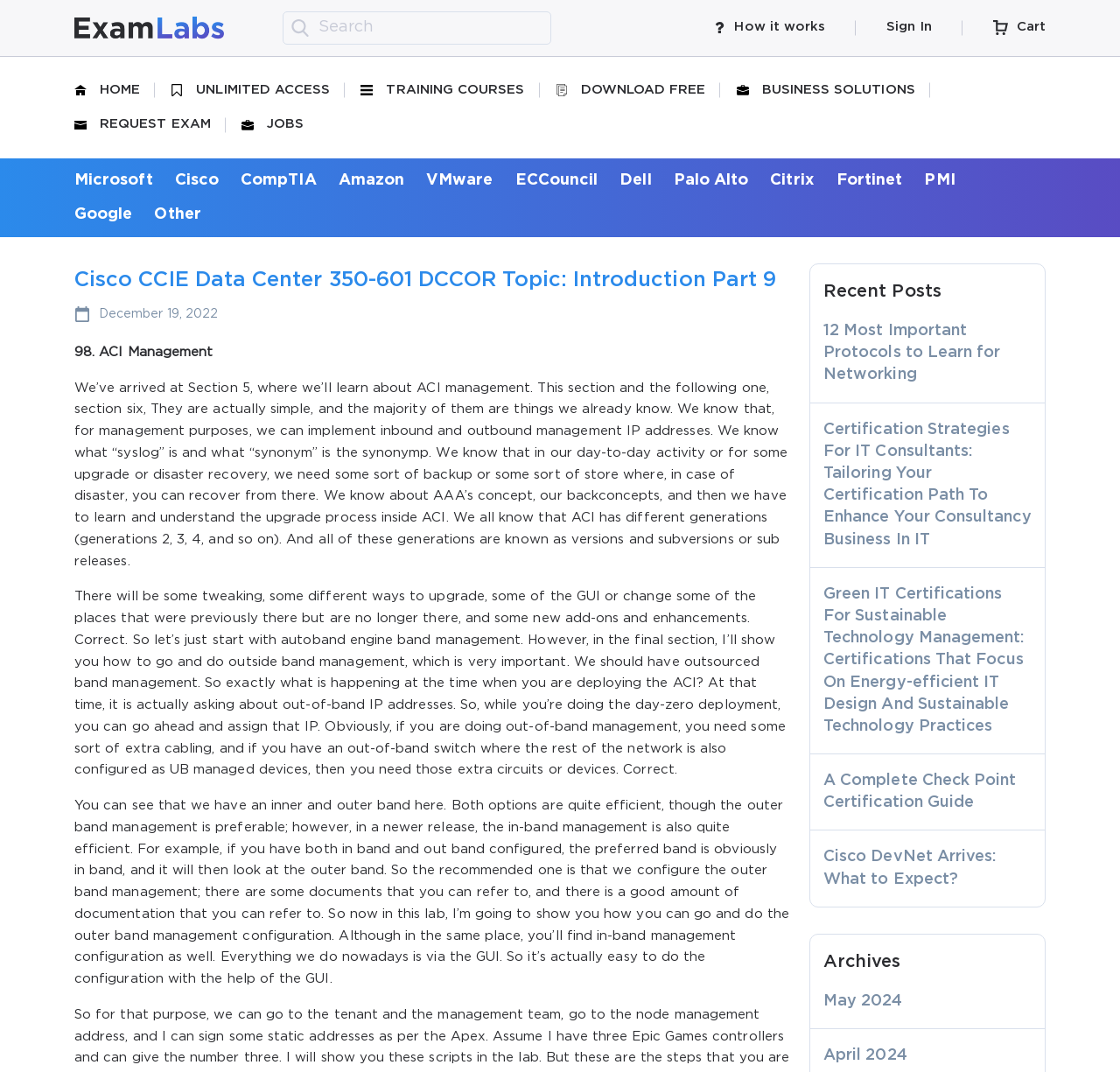What is the category of the recent posts?
Based on the image, please offer an in-depth response to the question.

Based on the static text elements on the webpage, the recent posts are related to networking, as they include topics such as protocols, certifications, and sustainable technology practices.